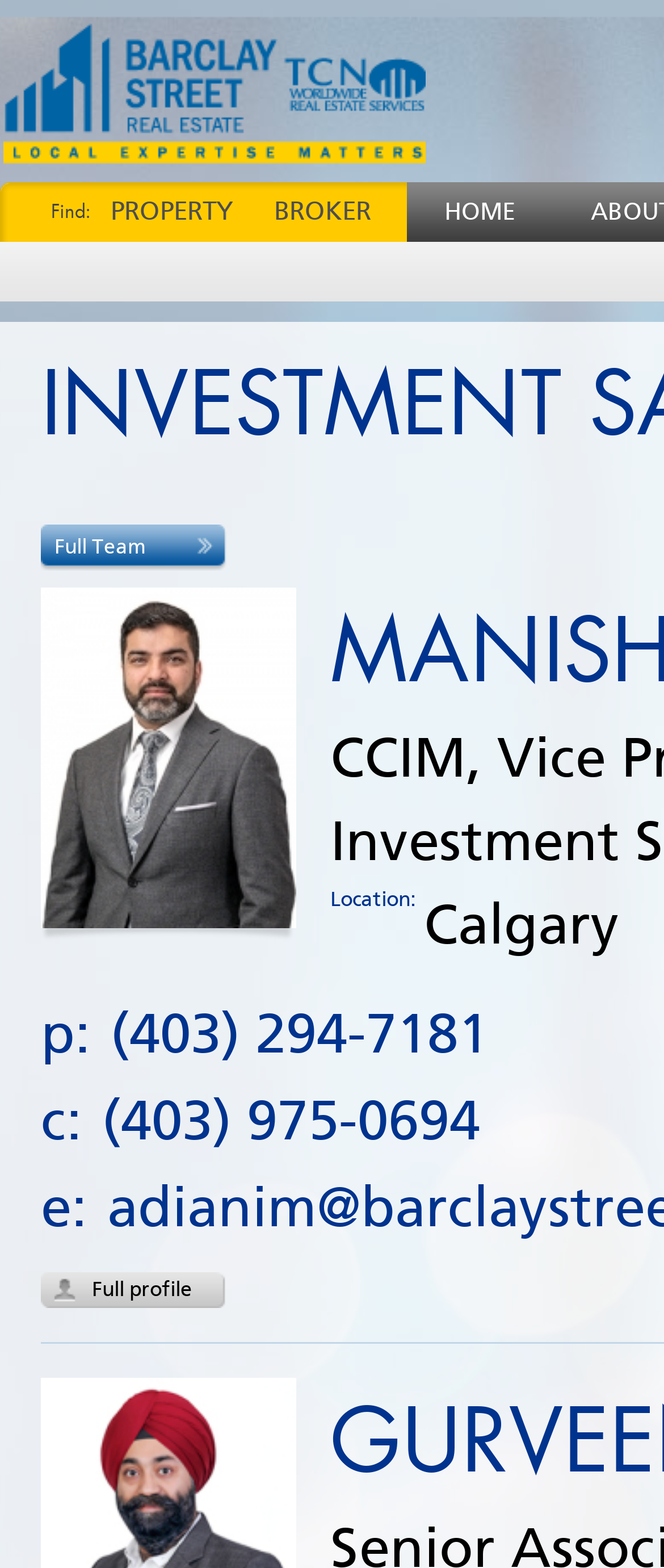Could you determine the bounding box coordinates of the clickable element to complete the instruction: "Call (403) 294-7181"? Provide the coordinates as four float numbers between 0 and 1, i.e., [left, top, right, bottom].

[0.167, 0.638, 0.736, 0.681]